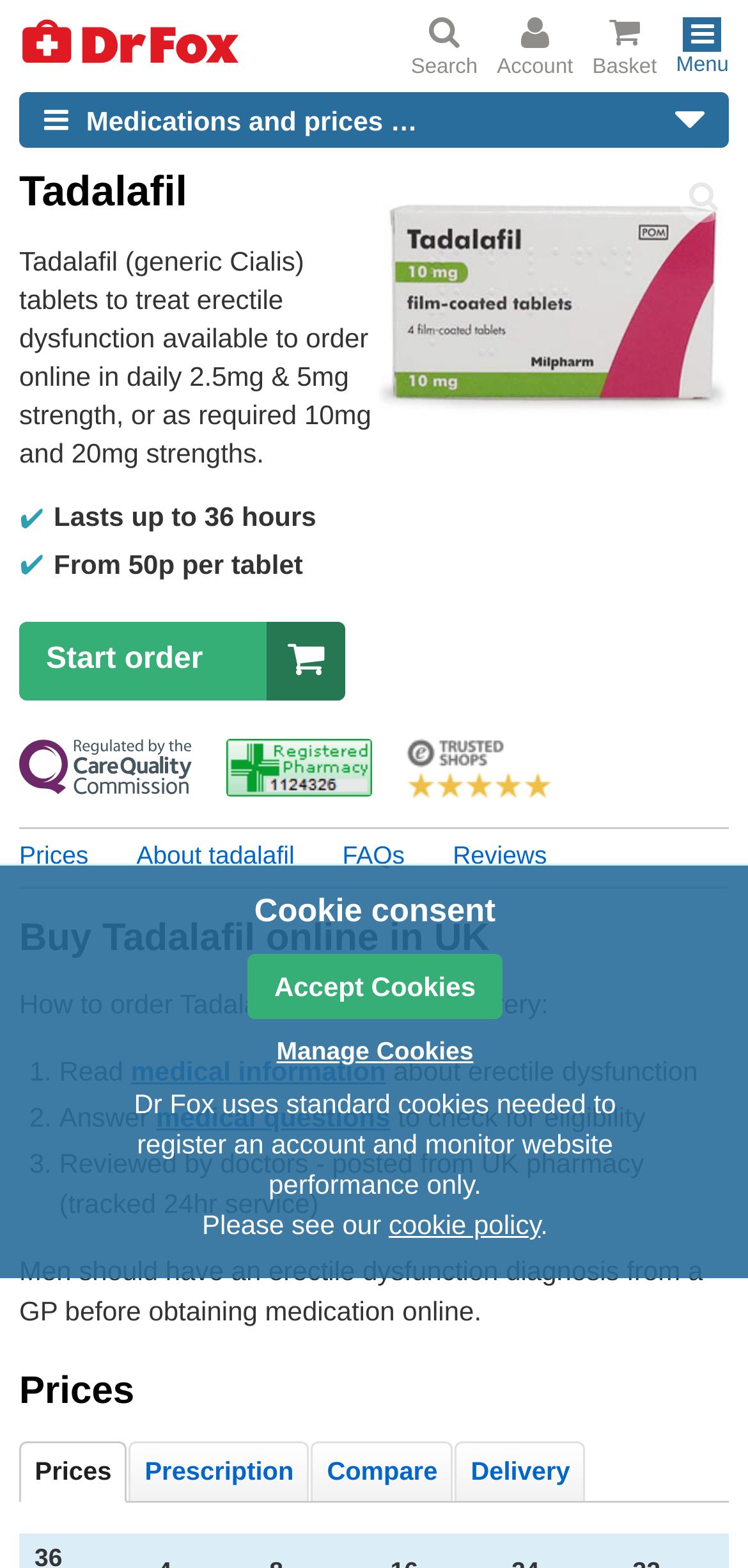Please give a short response to the question using one word or a phrase:
What is the delivery time for the medication?

24hr